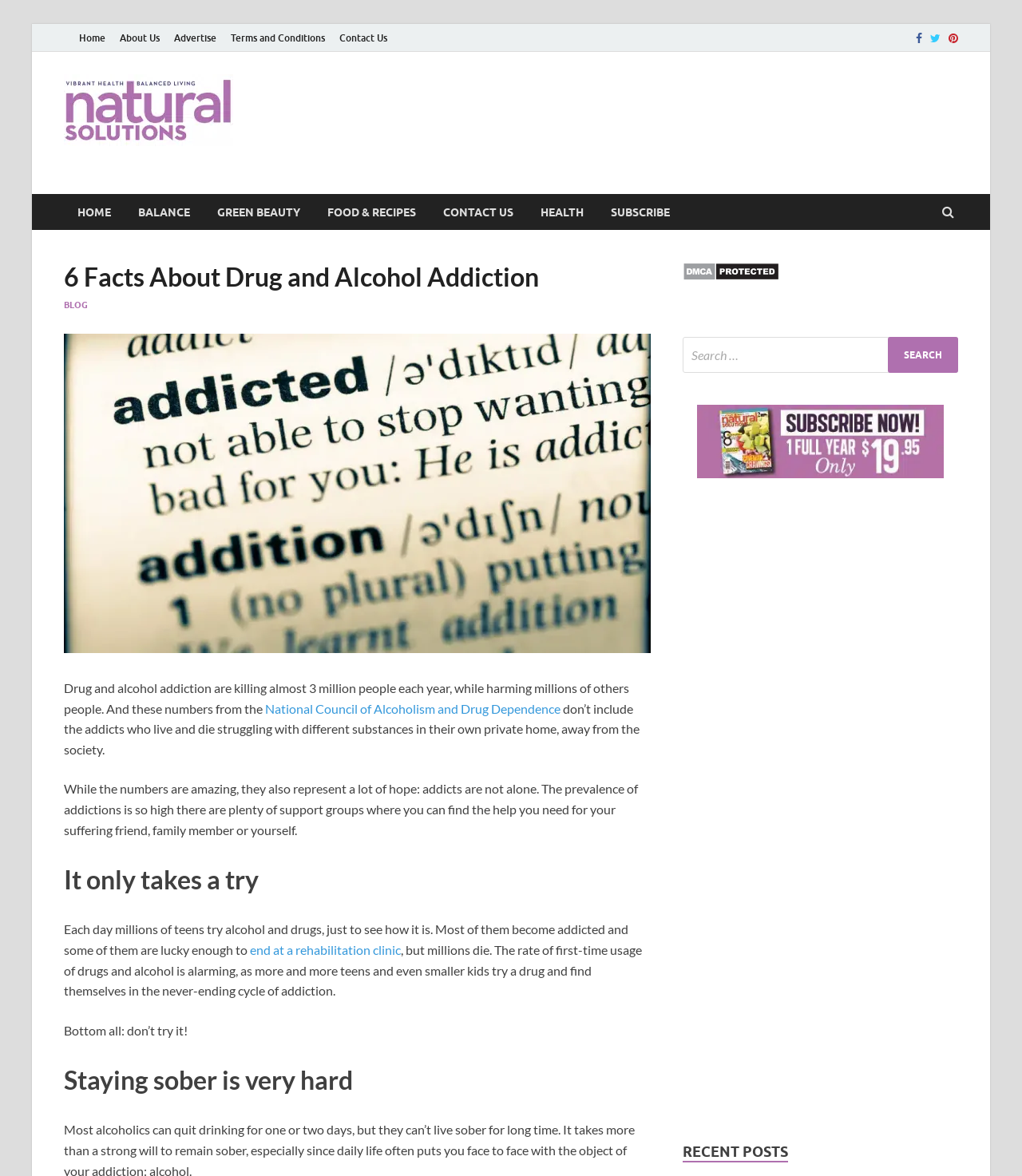Offer a detailed account of what is visible on the webpage.

This webpage is about drug and alcohol addiction, with a focus on providing hope and support to those affected. At the top, there is a navigation menu with links to "Home", "About Us", "Advertise", "Terms and Conditions", and "Contact Us". On the right side of the navigation menu, there are social media links to Facebook, Twitter, and Pinterest. Below the navigation menu, there is a logo for Natural Solutions Magazine, which is dedicated to teaching people how to live better.

The main content of the page is divided into sections. The first section has a heading "6 Facts About Drug and Alcohol Addiction" and features an image related to addiction. Below the image, there is a paragraph of text discussing the alarming rates of drug and alcohol addiction, with a link to the National Council of Alcoholism and Drug Dependence. The text also mentions the importance of support groups for those struggling with addiction.

The next section has a heading "It only takes a try" and discusses how many teens try drugs and alcohol, often becoming addicted. There is a link to a rehabilitation clinic in this section. The text also warns about the dangers of drug and alcohol use, with a bold statement "Bottom all: don’t try it!"

The third section has a heading "Staying sober is very hard" but does not have any additional text or images.

On the right side of the page, there is a search bar with a button to search for specific topics. Below the search bar, there are links to "DMCA.com Protection Status" and "Subscribe Today", with accompanying images.

At the bottom of the page, there is a heading "RECENT POSTS", but it does not appear to have any associated content.